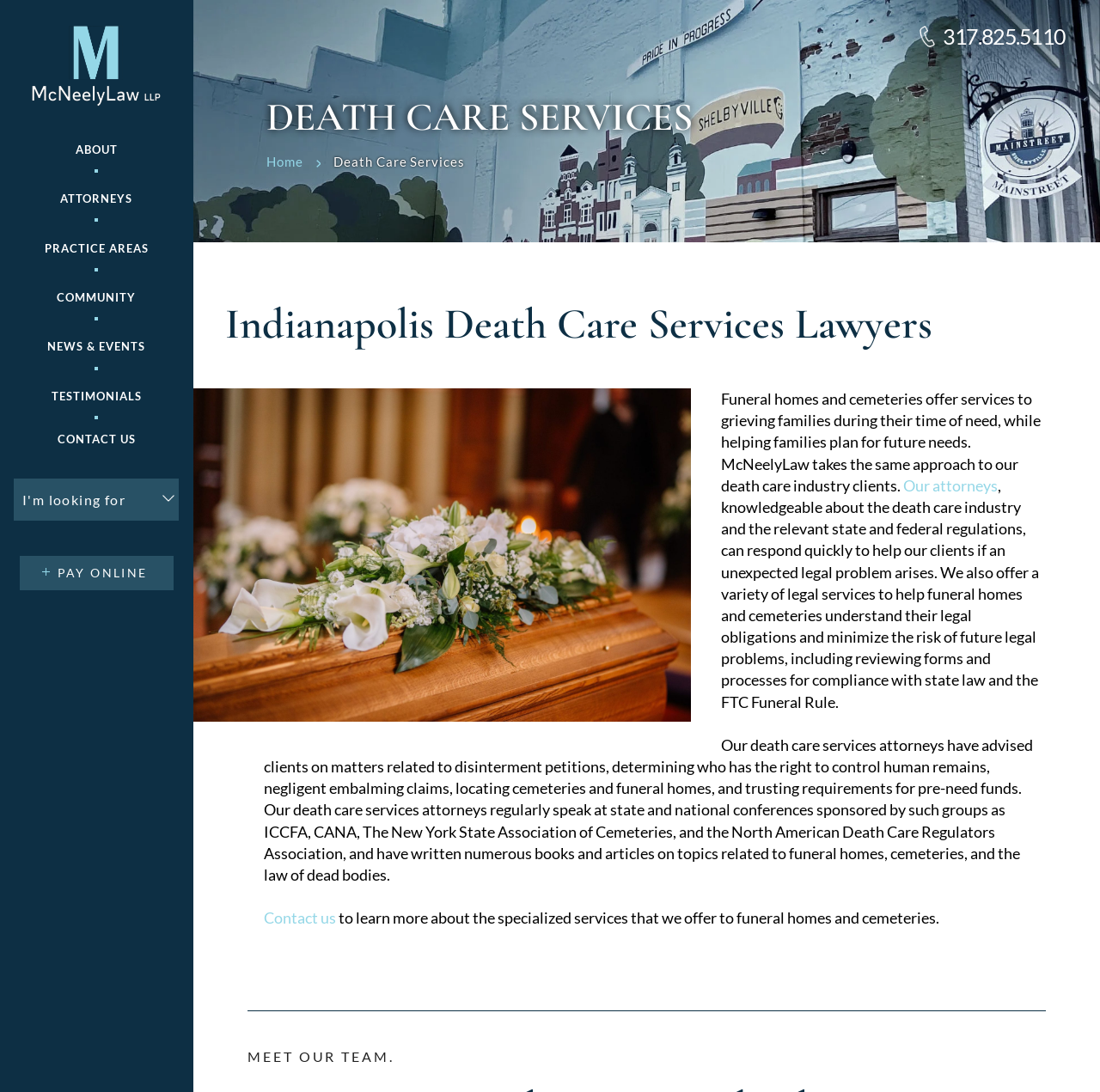Please determine the bounding box coordinates of the area that needs to be clicked to complete this task: 'view mindfulness workshop kitten blessings'. The coordinates must be four float numbers between 0 and 1, formatted as [left, top, right, bottom].

None